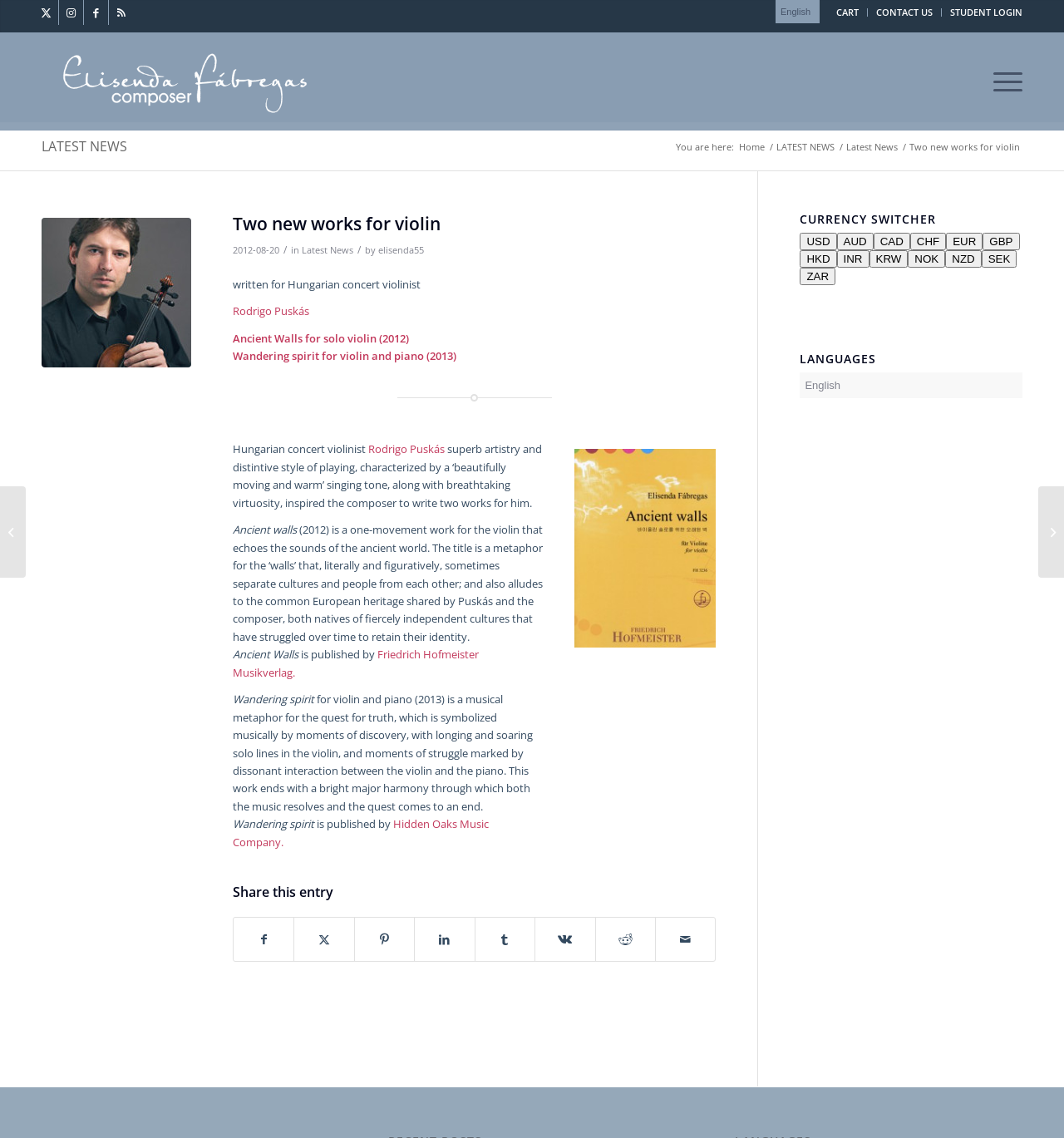What is the title of the one-movement work for violin?
Based on the image, answer the question with as much detail as possible.

The title of the one-movement work for violin is mentioned in the text as 'Ancient Walls for solo violin (2012)'.